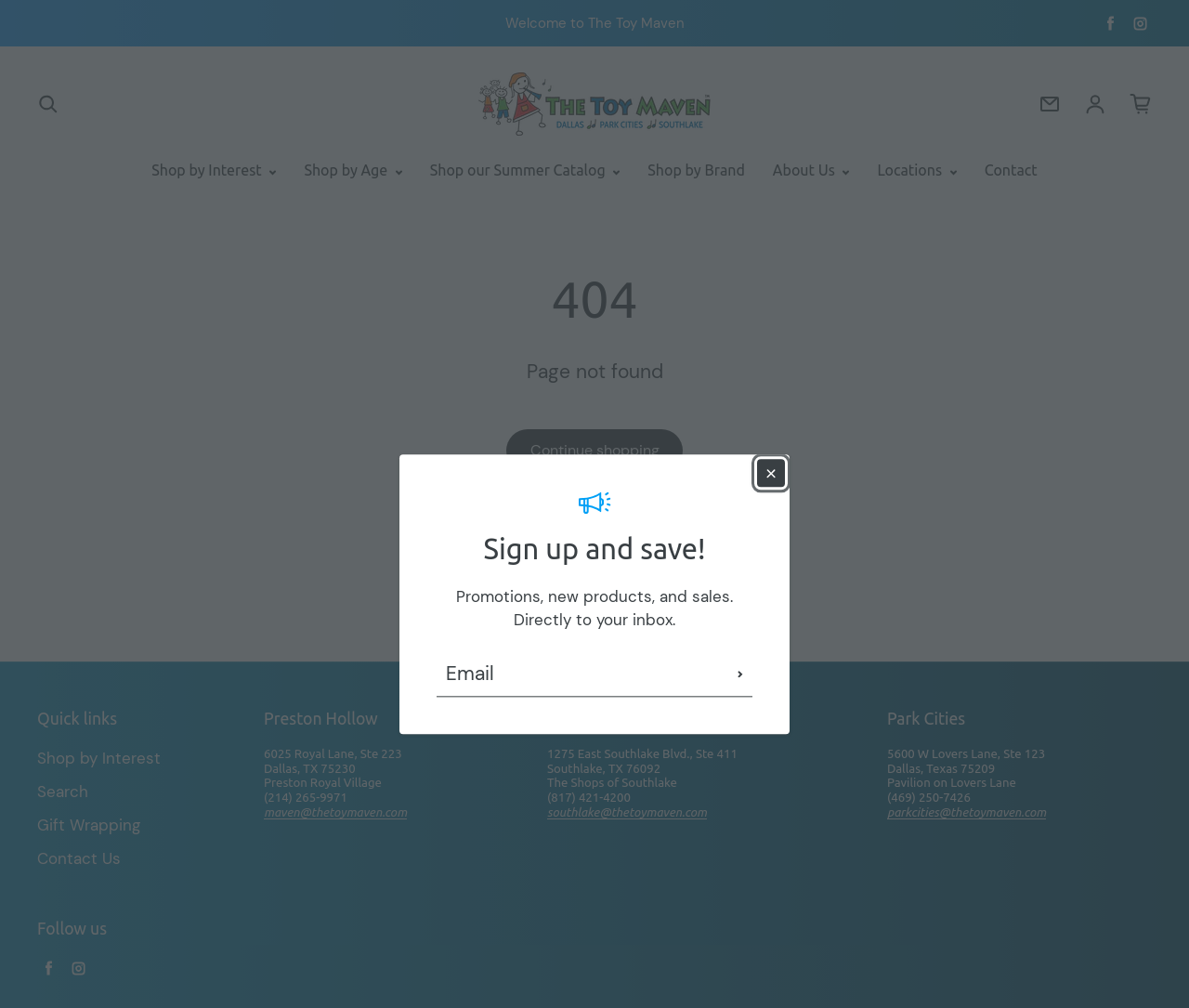Pinpoint the bounding box coordinates of the clickable area needed to execute the instruction: "Click the HOME link". The coordinates should be specified as four float numbers between 0 and 1, i.e., [left, top, right, bottom].

None